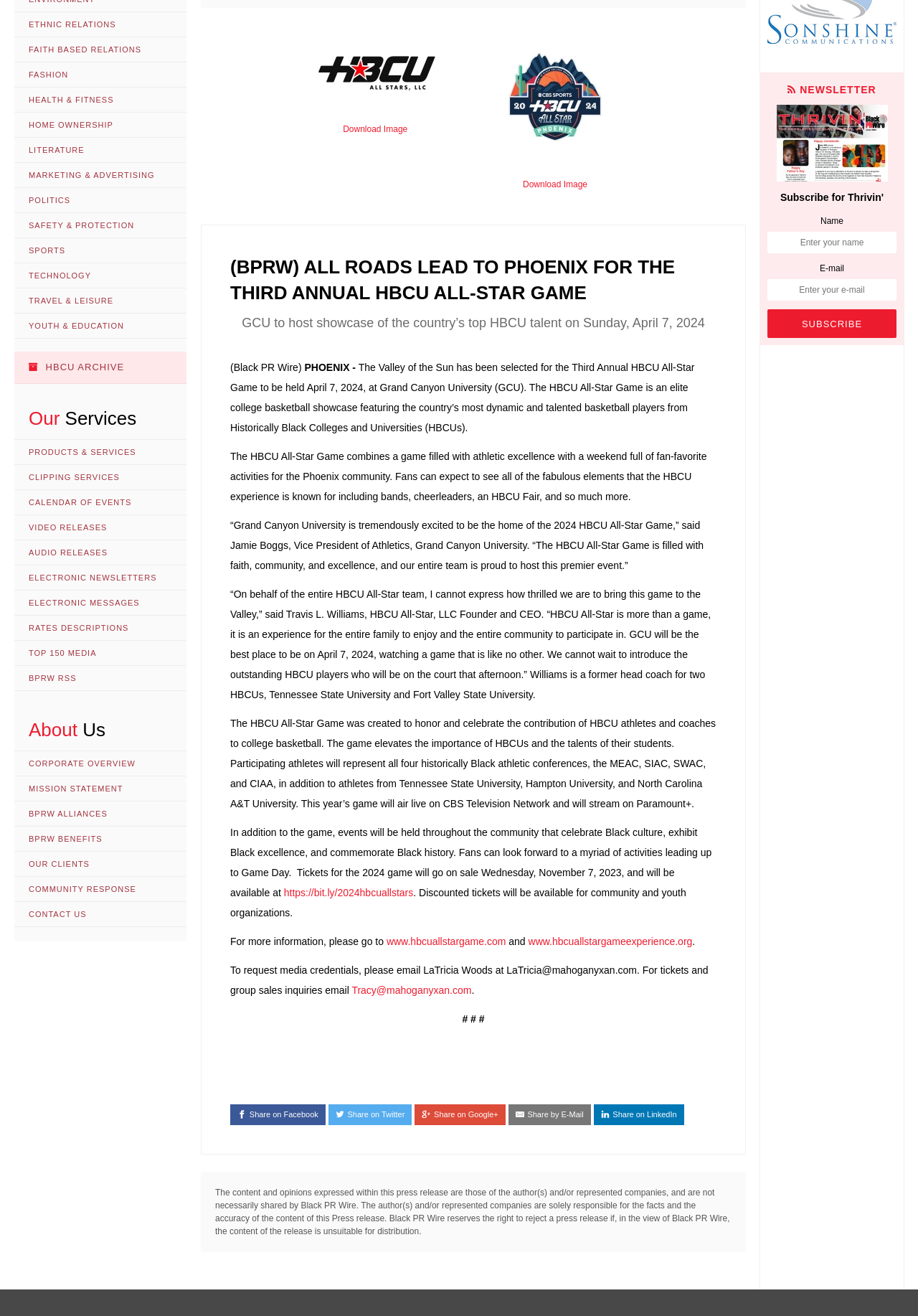Given the element description: "https://bit.ly/2024hbcuallstars", predict the bounding box coordinates of this UI element. The coordinates must be four float numbers between 0 and 1, given as [left, top, right, bottom].

[0.309, 0.674, 0.45, 0.683]